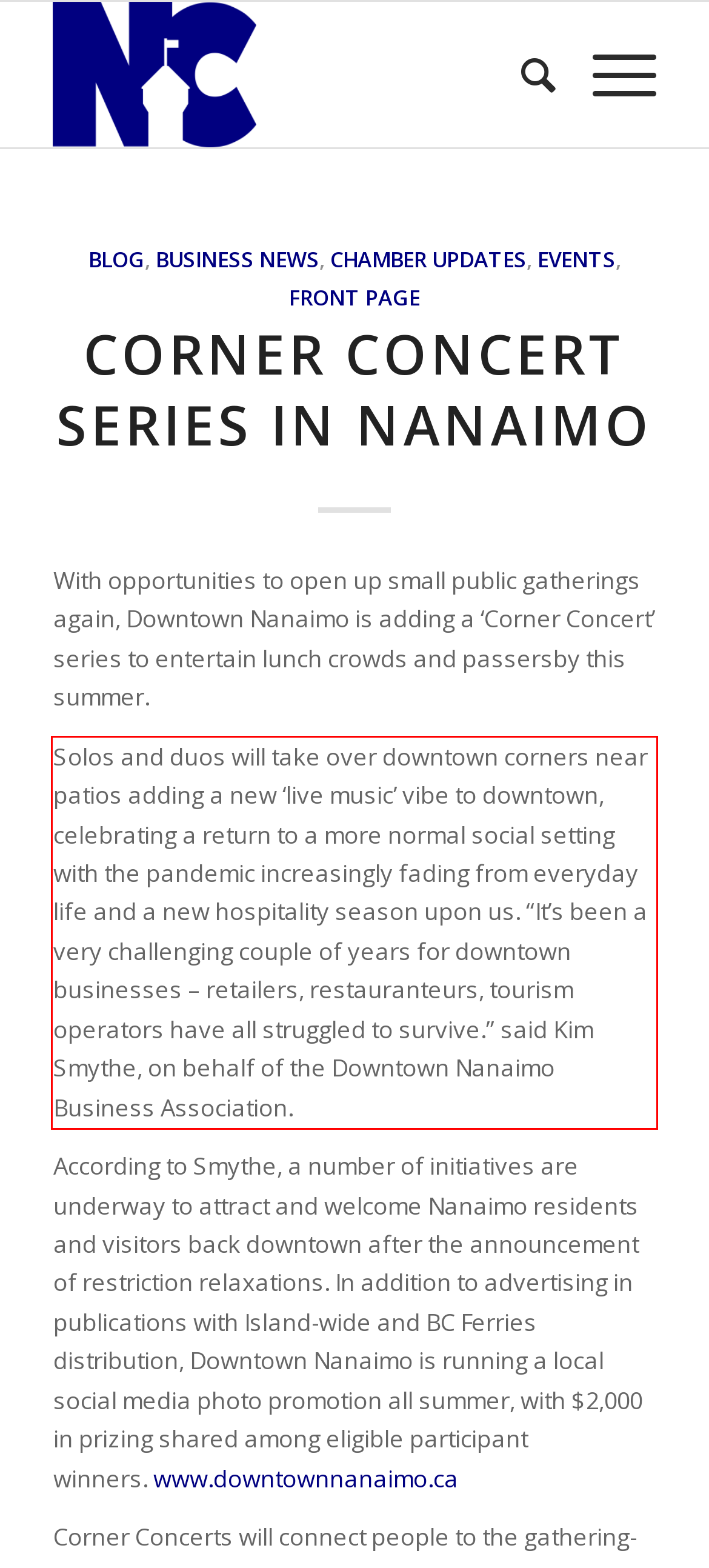Identify the red bounding box in the webpage screenshot and perform OCR to generate the text content enclosed.

Solos and duos will take over downtown corners near patios adding a new ‘live music’ vibe to downtown, celebrating a return to a more normal social setting with the pandemic increasingly fading from everyday life and a new hospitality season upon us. “It’s been a very challenging couple of years for downtown businesses – retailers, restauranteurs, tourism operators have all struggled to survive.” said Kim Smythe, on behalf of the Downtown Nanaimo Business Association.